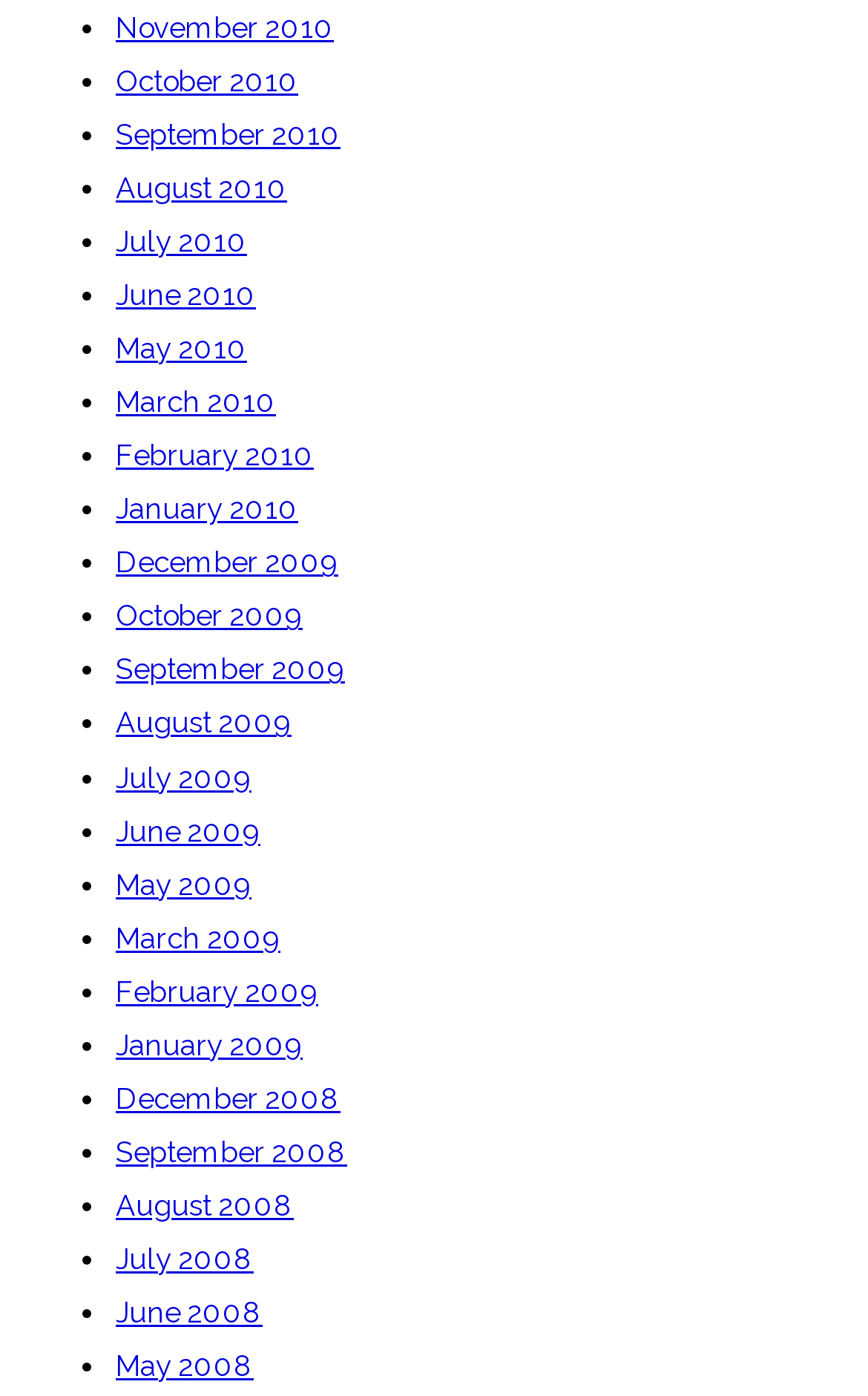Find the bounding box coordinates of the clickable region needed to perform the following instruction: "View September 2010". The coordinates should be provided as four float numbers between 0 and 1, i.e., [left, top, right, bottom].

[0.133, 0.081, 0.392, 0.114]